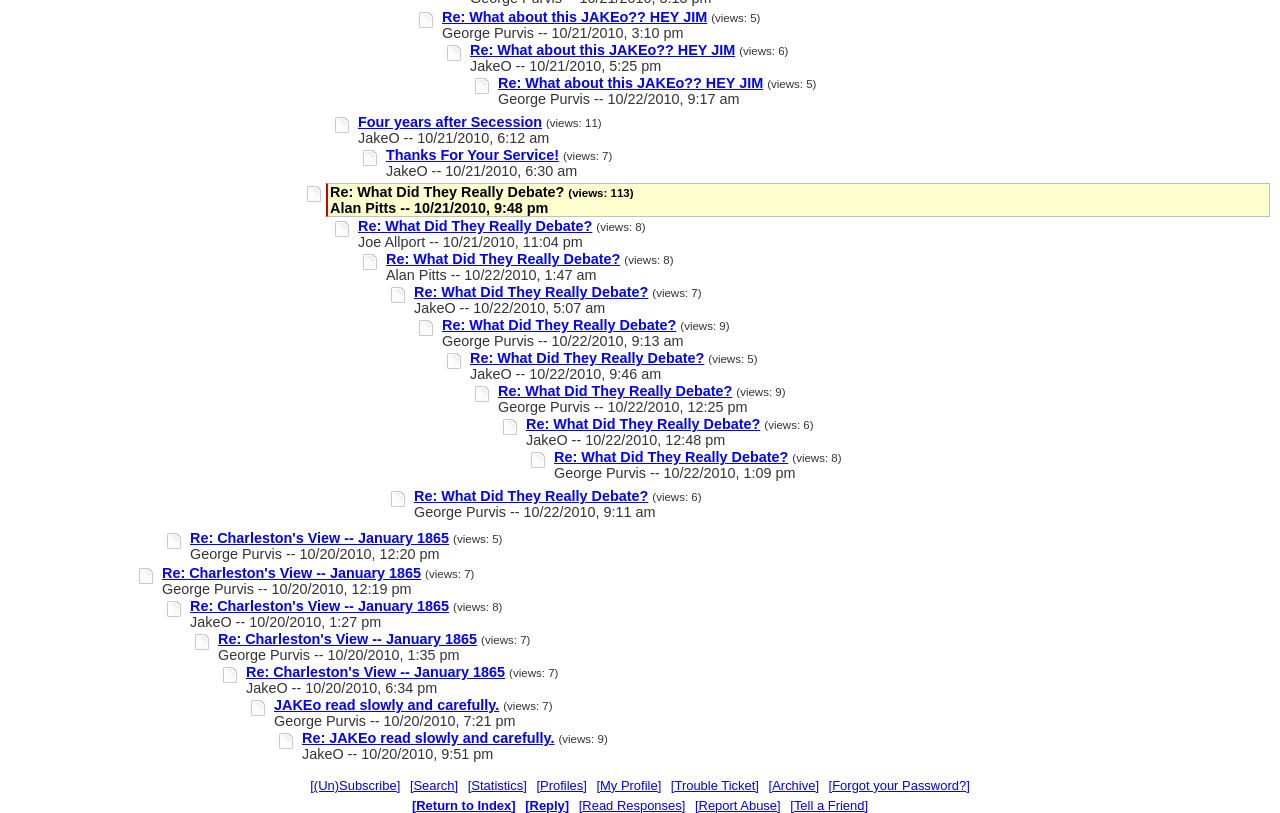Who is the author of the post with 113 views?
Provide a detailed and extensive answer to the question.

I found a post with 113 views, and the author's name is mentioned as 'Alan Pitts -- 10/21/2010, 9:48 pm'.